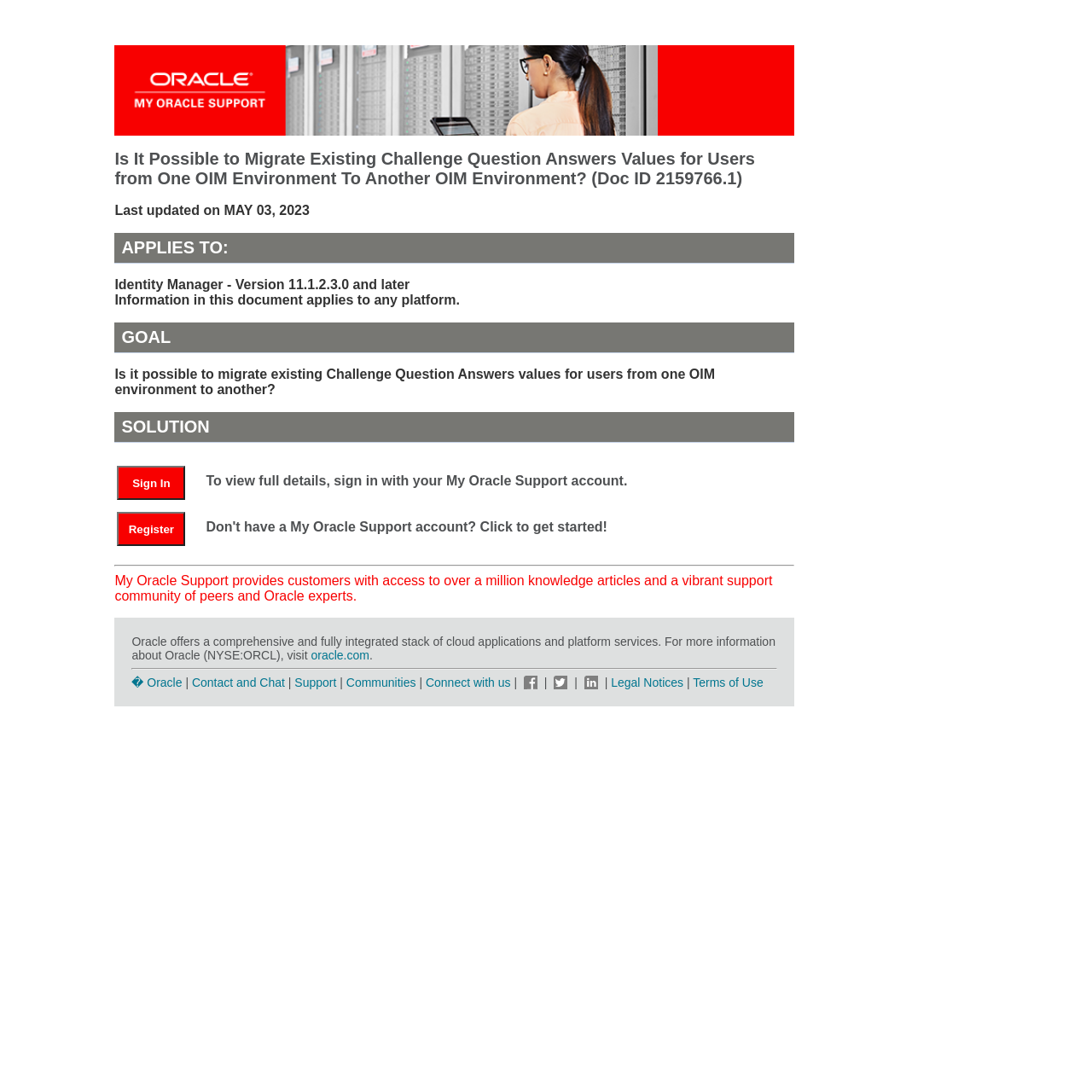Respond with a single word or phrase to the following question: What is the company that provides My Oracle Support?

Oracle